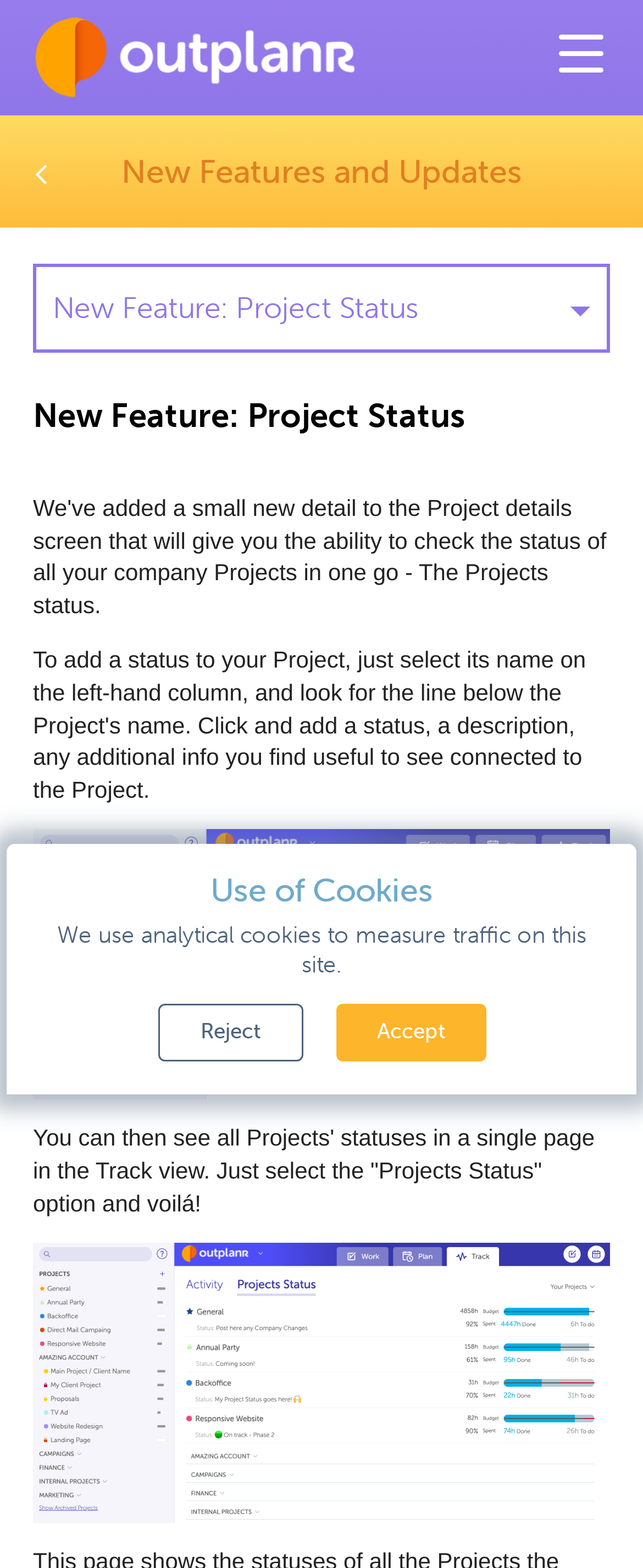Describe every aspect of the webpage in a detailed manner.

The webpage is about a new feature called "Project Status" on Outplanr. At the top left, there is a link accompanied by an image. To the right of this link, there is a heading that reads "New Features and Updates". Below this heading, there is a combobox and another heading that says "New Feature: Project Status". 

On the top right, there is a separate image. Below the combobox, there is a paragraph of text that explains the new feature, stating that users can see all project statuses in a single page in the Track view by selecting the "Projects Status" option.

At the bottom of the page, there is a section related to cookies. It includes two blocks of text, one saying "Use of Cookies" and the other explaining that analytical cookies are used to measure traffic on the site. Below these texts, there are two buttons, "Reject" and "Accept", which are likely related to the cookie policy.